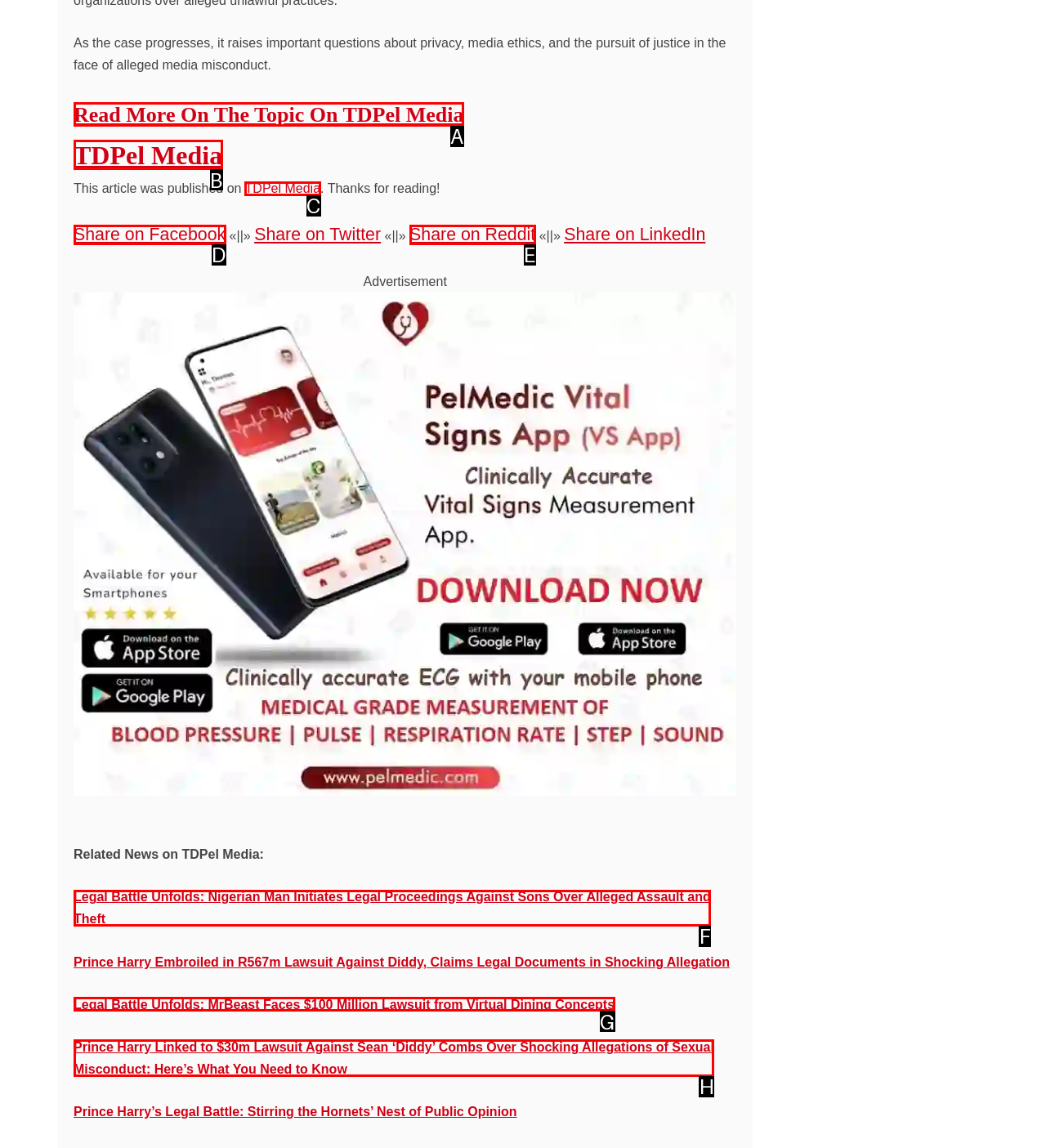Find the HTML element that matches the description: TDPel Media. Answer using the letter of the best match from the available choices.

B